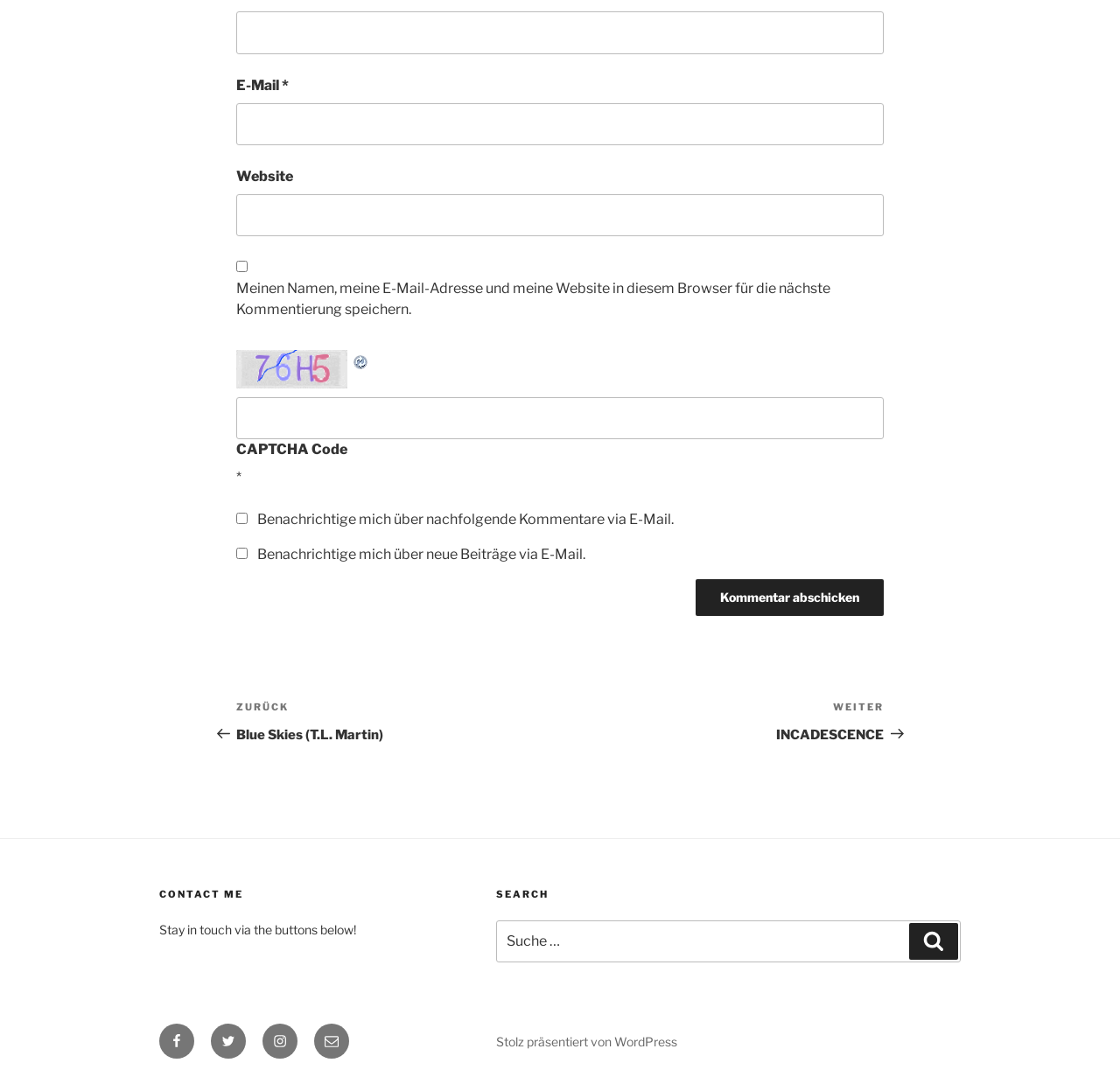Find the bounding box coordinates of the area that needs to be clicked in order to achieve the following instruction: "Refresh the CAPTCHA". The coordinates should be specified as four float numbers between 0 and 1, i.e., [left, top, right, bottom].

[0.314, 0.325, 0.331, 0.34]